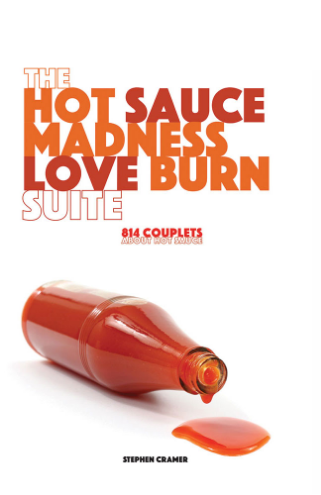What is the color of the bottle of hot sauce? Observe the screenshot and provide a one-word or short phrase answer.

Vivid red